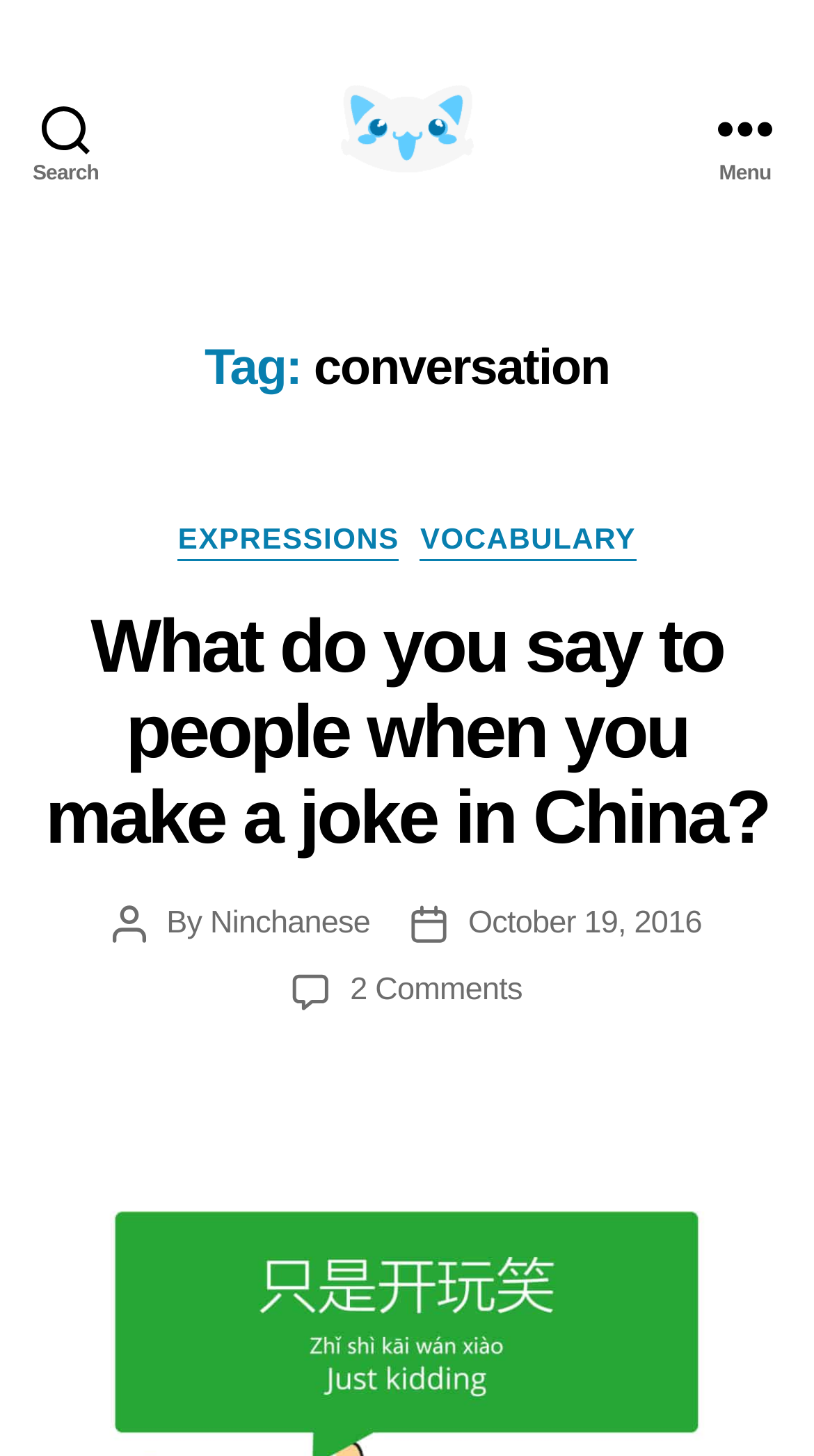Analyze and describe the webpage in a detailed narrative.

The webpage is about a conversation on Ninchanese, a platform for learning Chinese. At the top left, there is a search button. Next to it, there is a link to Ninchanese, accompanied by an image of the Ninchanese logo. On the top right, there is a menu button.

Below the top section, there is a header section with a heading that reads "Tag: conversation". Underneath, there are two sections. The first section has a heading that asks "What do you say to people when you make a joke in China?" with a link to the same title. The second section has information about the post, including the author, post date, and the number of comments. The author is Ninchanese, and the post date is October 19, 2016. There are 2 comments on this post.

On the left side of the post information section, there are two links to categories: "EXPRESSIONS" and "VOCABULARY".